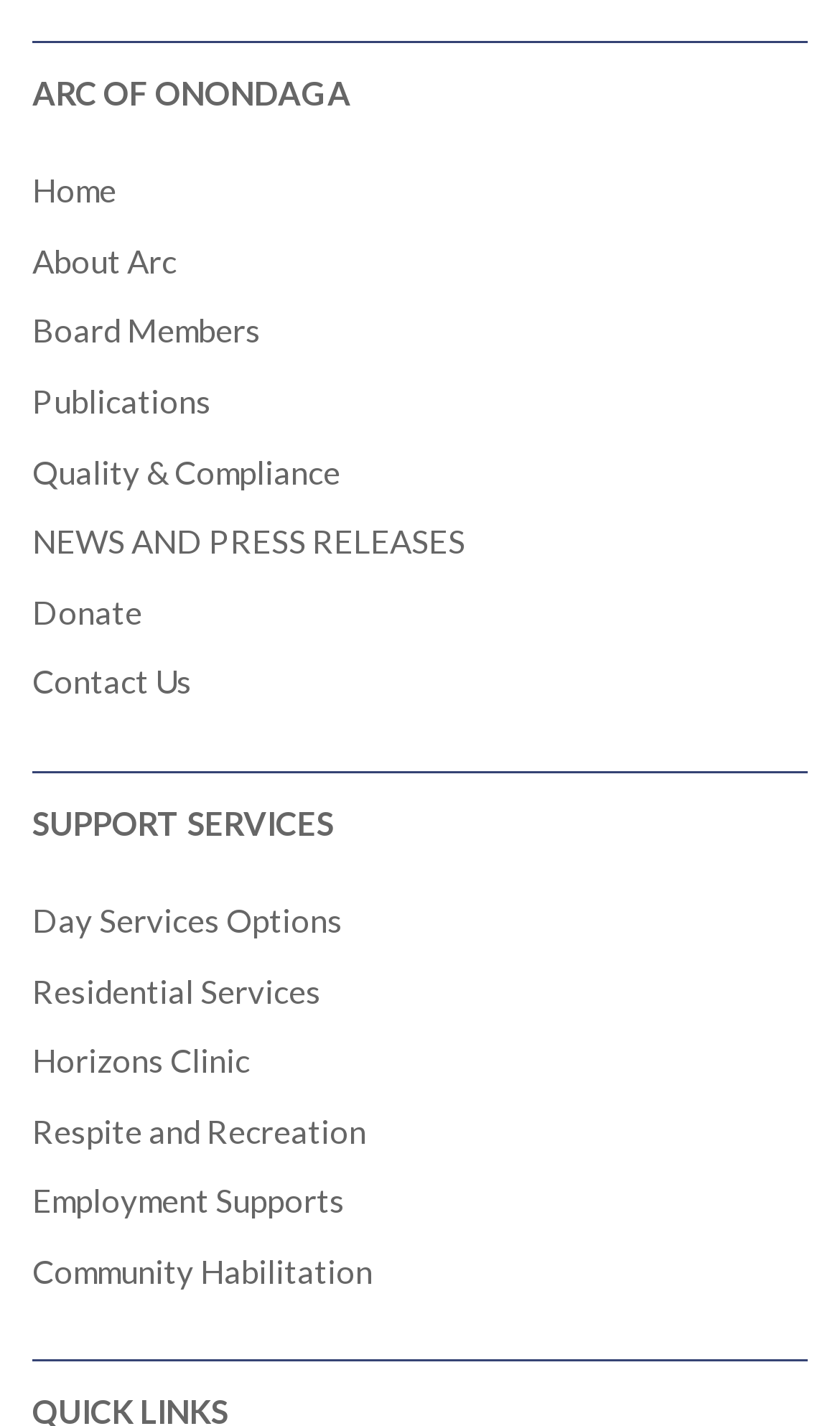How many links are in the top section?
Please provide a single word or phrase as your answer based on the screenshot.

8